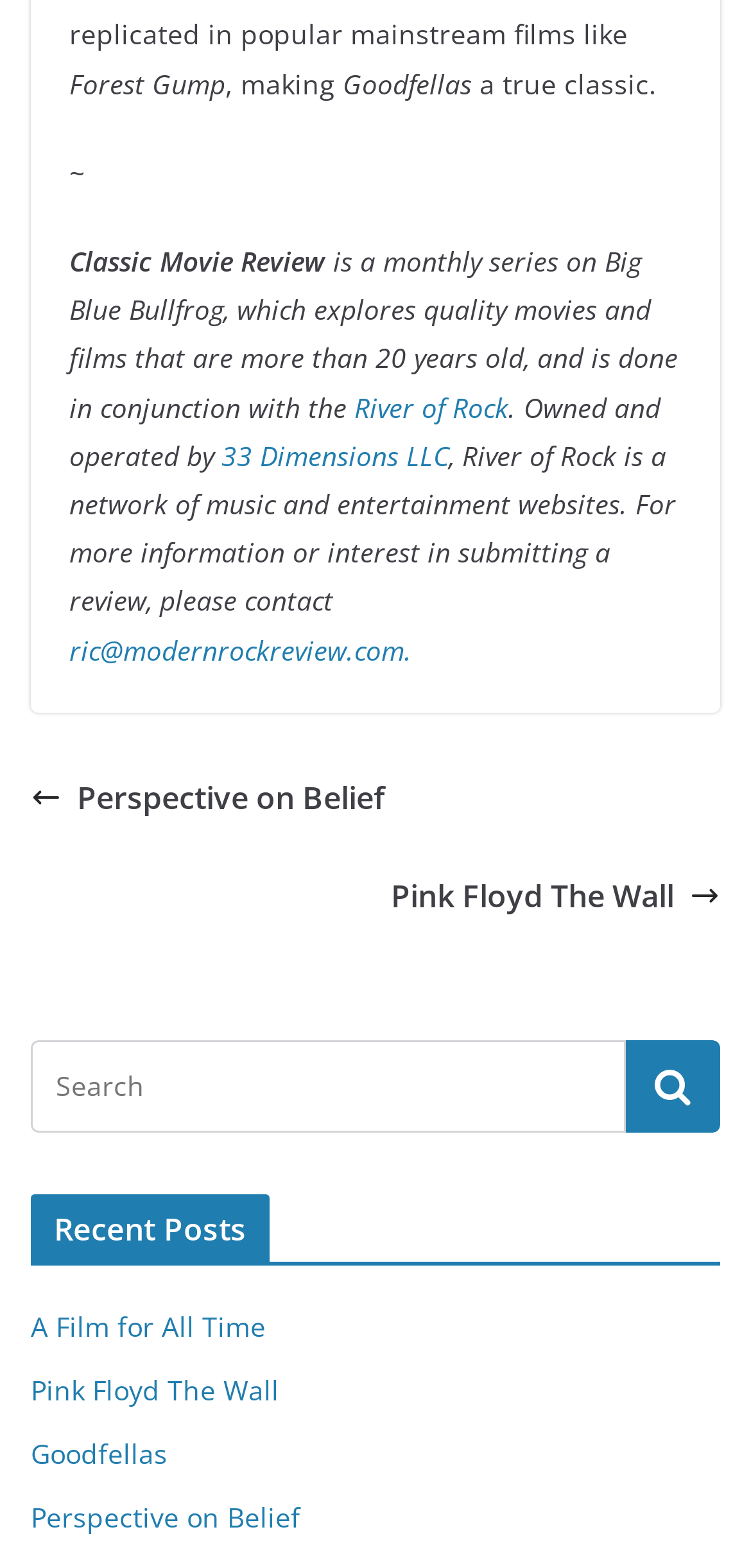Please identify the bounding box coordinates of the area I need to click to accomplish the following instruction: "Donate via Stripe".

None